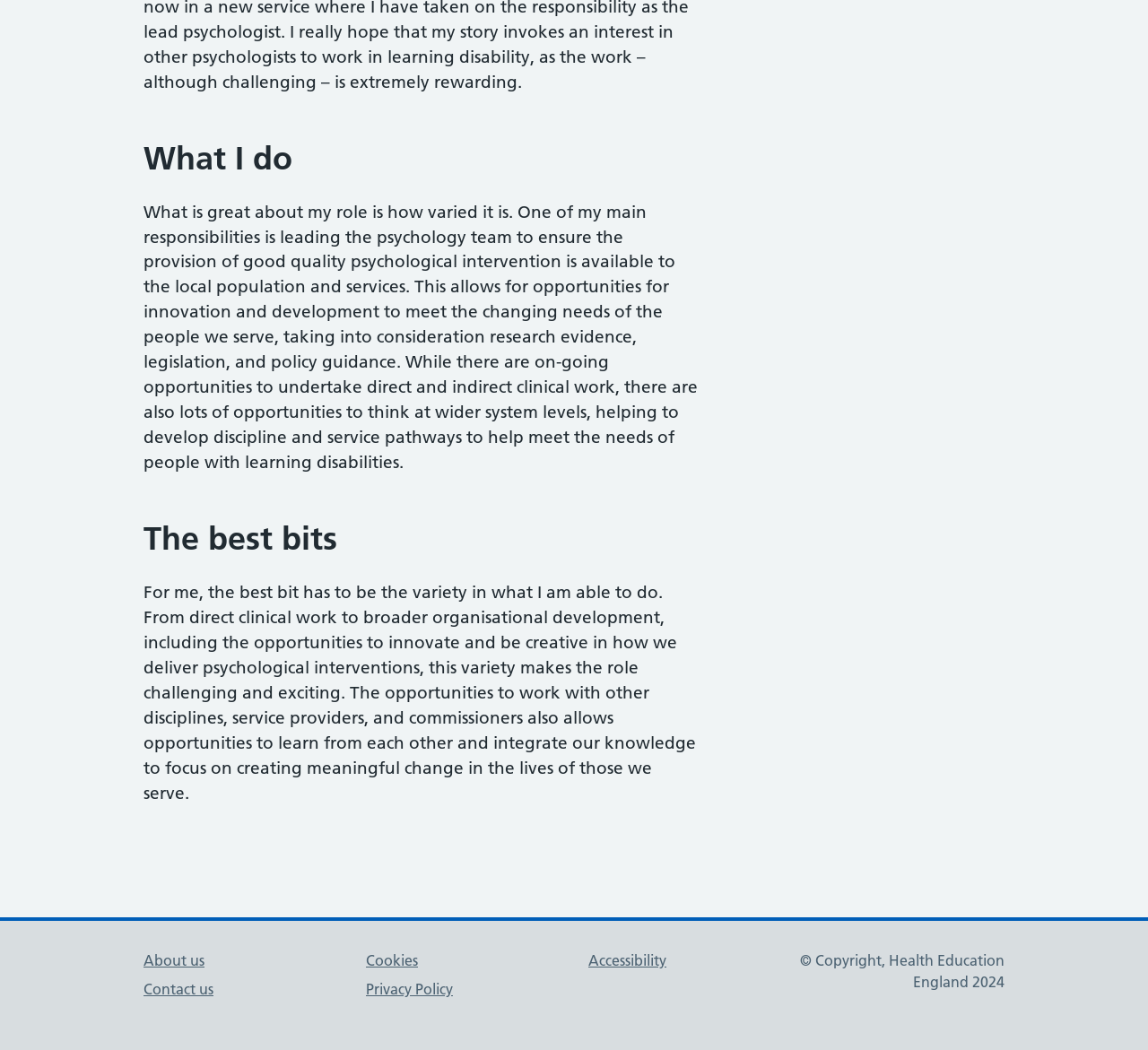What is the role of the psychology team?
Please ensure your answer to the question is detailed and covers all necessary aspects.

Based on the text under the 'What I do' heading, it is mentioned that one of the main responsibilities is leading the psychology team to ensure the provision of good quality psychological intervention is available to the local population and services.